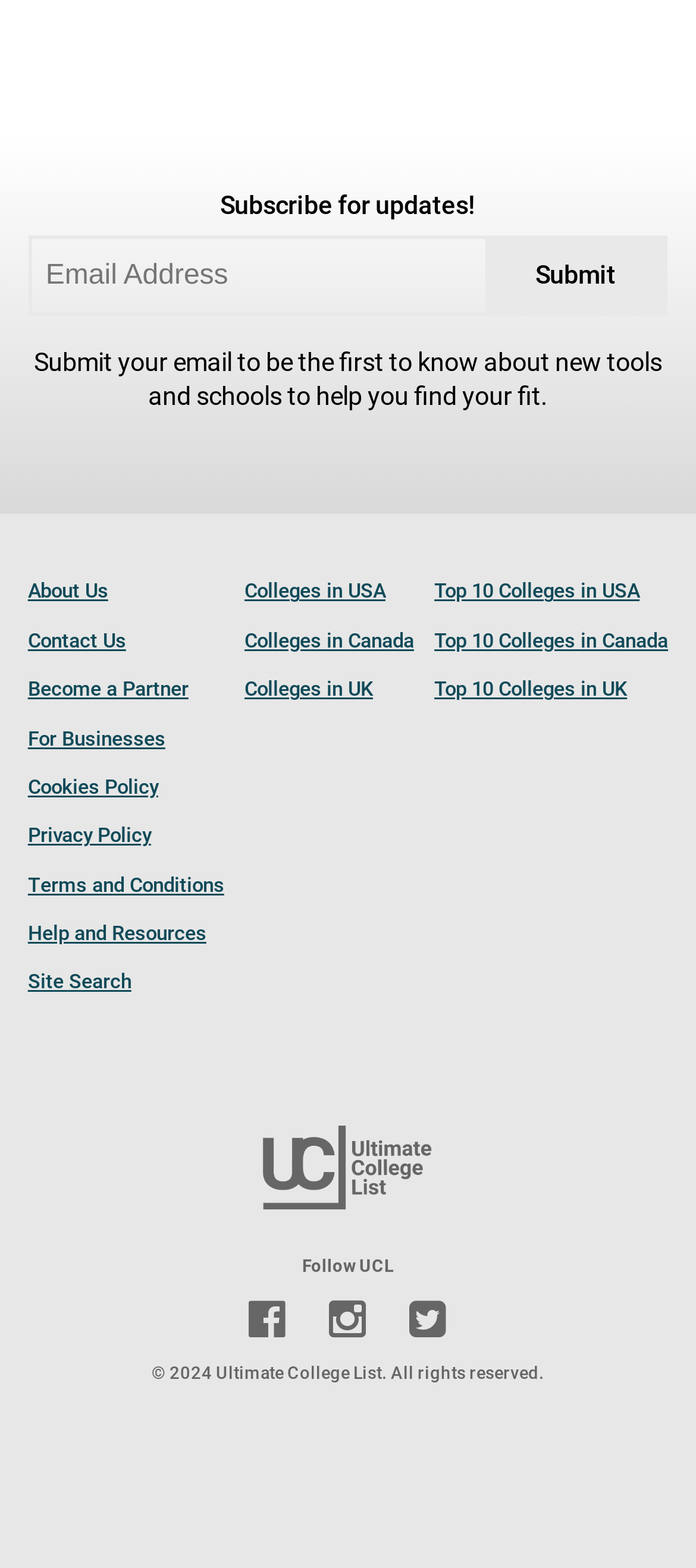What type of content is provided by the links in the footer?
Look at the screenshot and respond with a single word or phrase.

College information